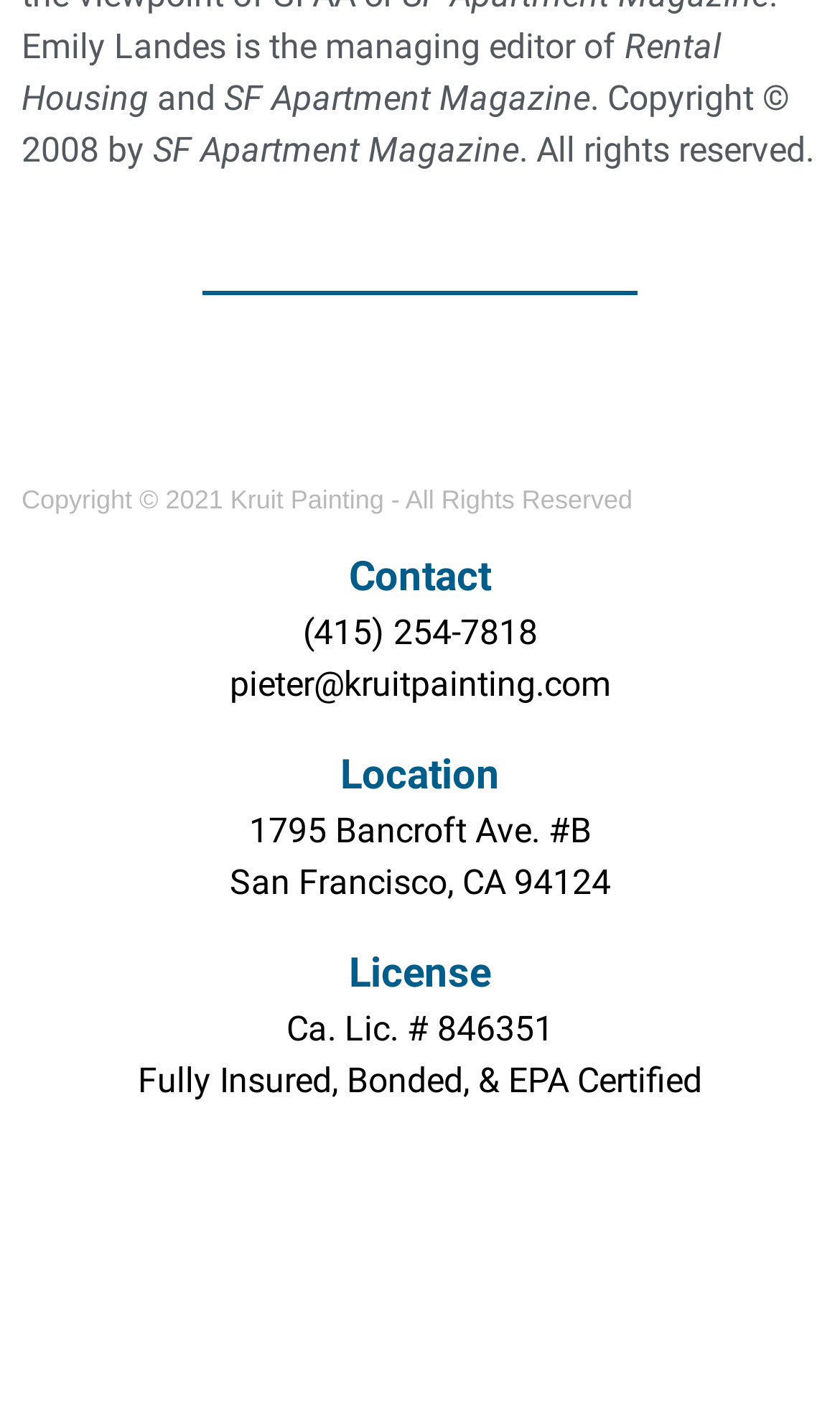Locate the bounding box of the UI element defined by this description: "grey sofa". The coordinates should be given as four float numbers between 0 and 1, formatted as [left, top, right, bottom].

None